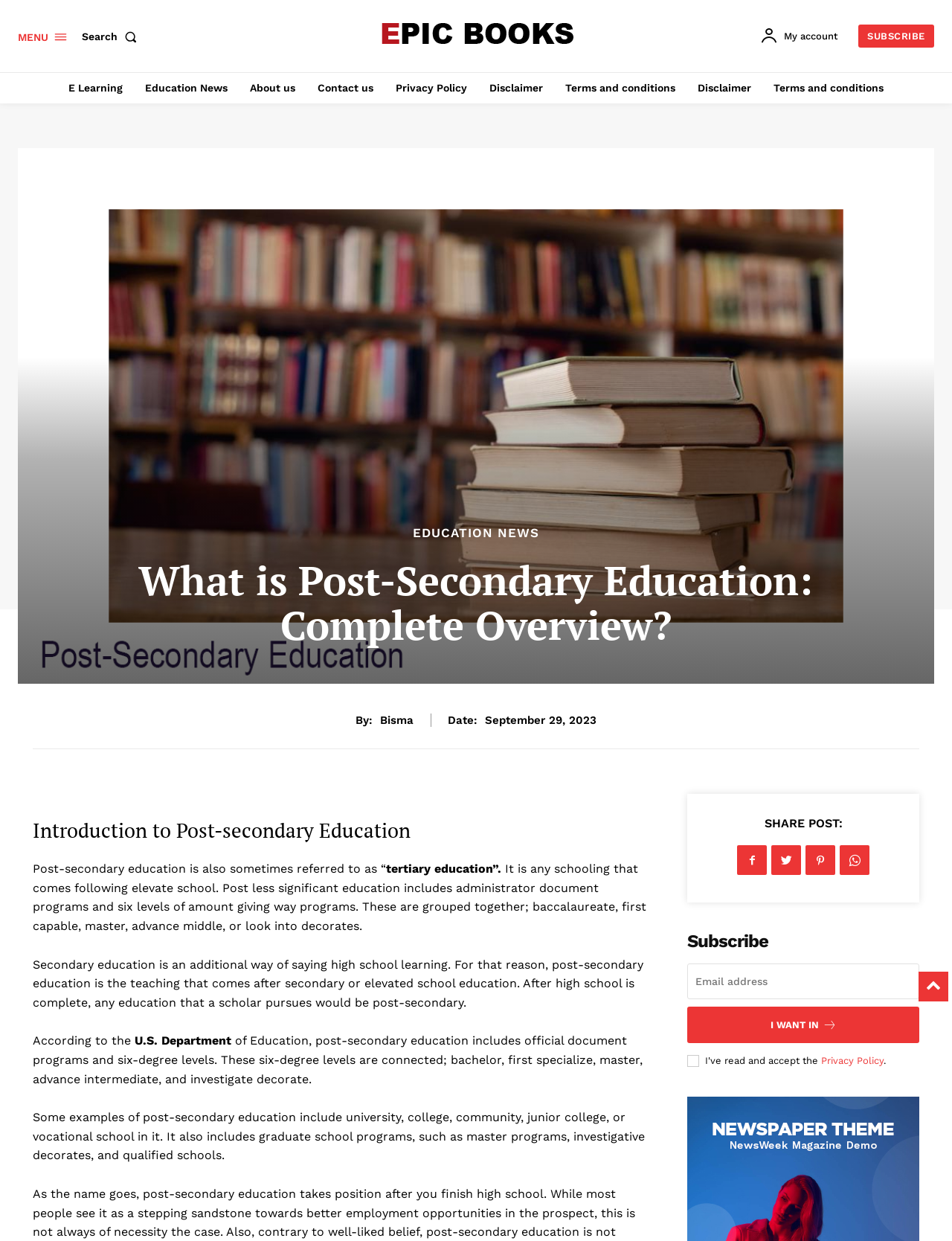What is the purpose of the 'Subscribe' section?
Can you give a detailed and elaborate answer to the question?

The purpose of the 'Subscribe' section can be inferred by looking at the input field and the button. The input field is labeled 'email' and the button says 'I WANT IN', suggesting that the purpose of this section is to receive updates or newsletters by providing an email address.